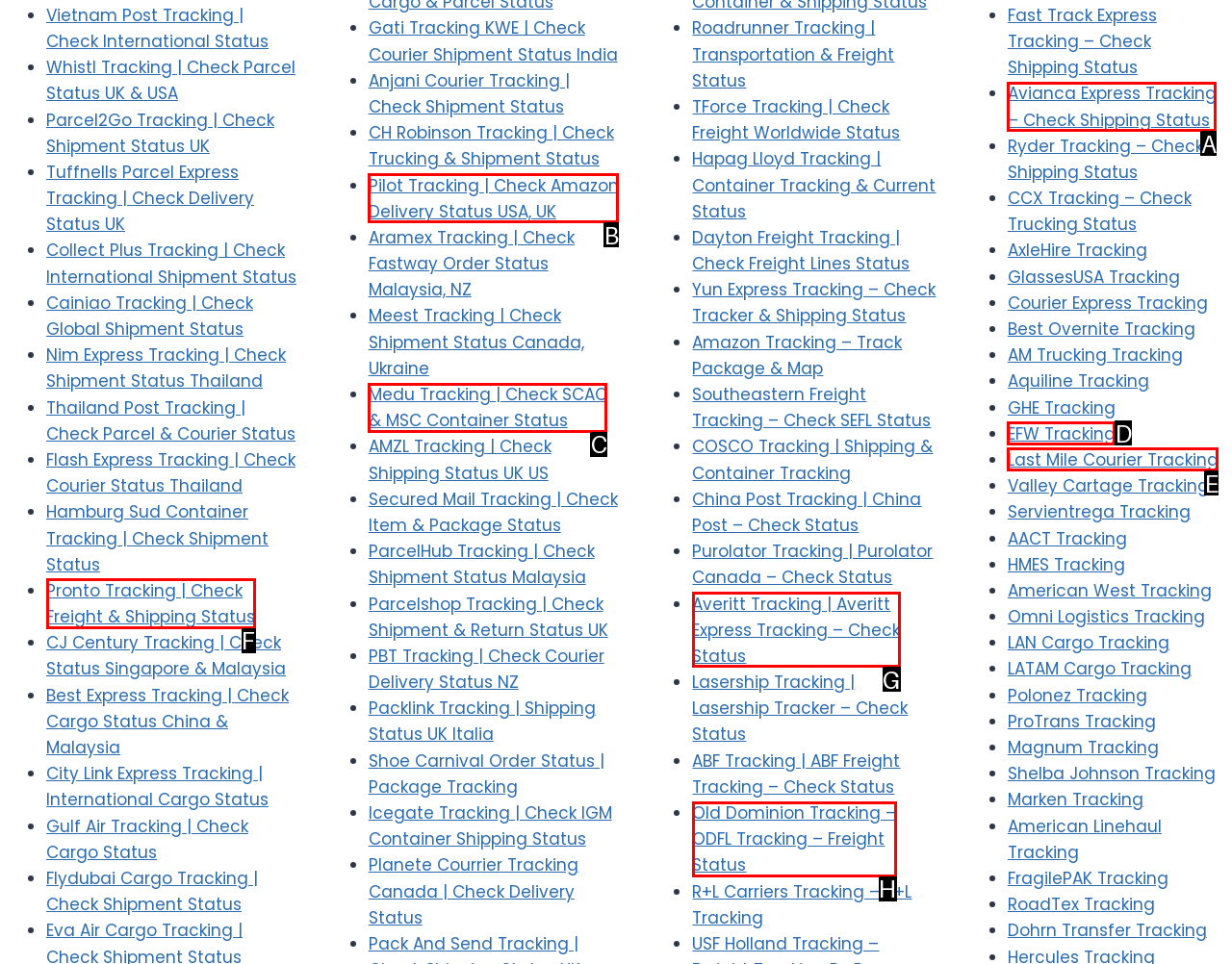Identify the UI element that corresponds to this description: EFW Tracking
Respond with the letter of the correct option.

D